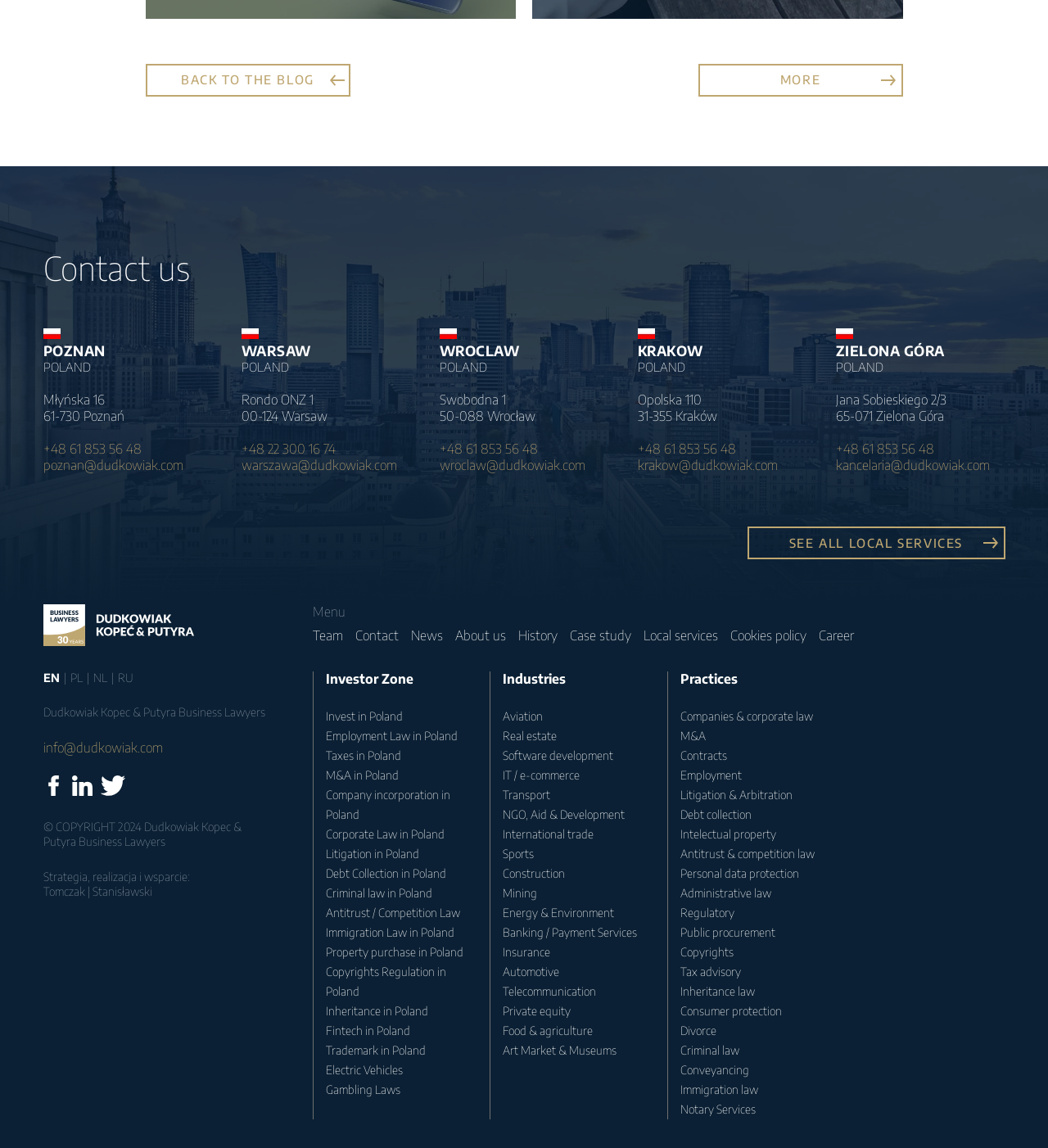What is the contact email address?
Based on the screenshot, provide a one-word or short-phrase response.

info@dudkowiak.com